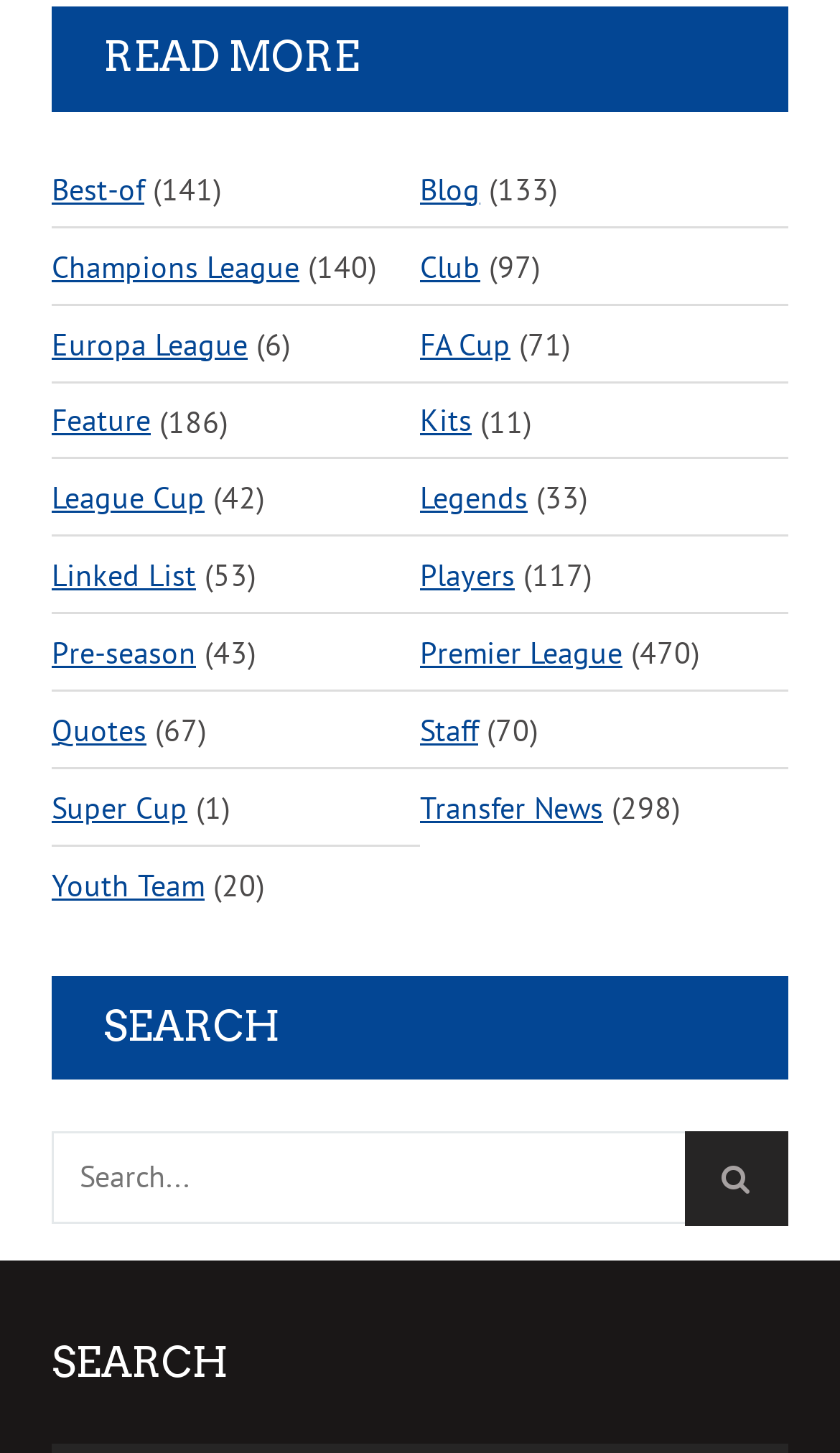What is the purpose of the search bar on the webpage?
Using the information from the image, give a concise answer in one word or a short phrase.

To search for content